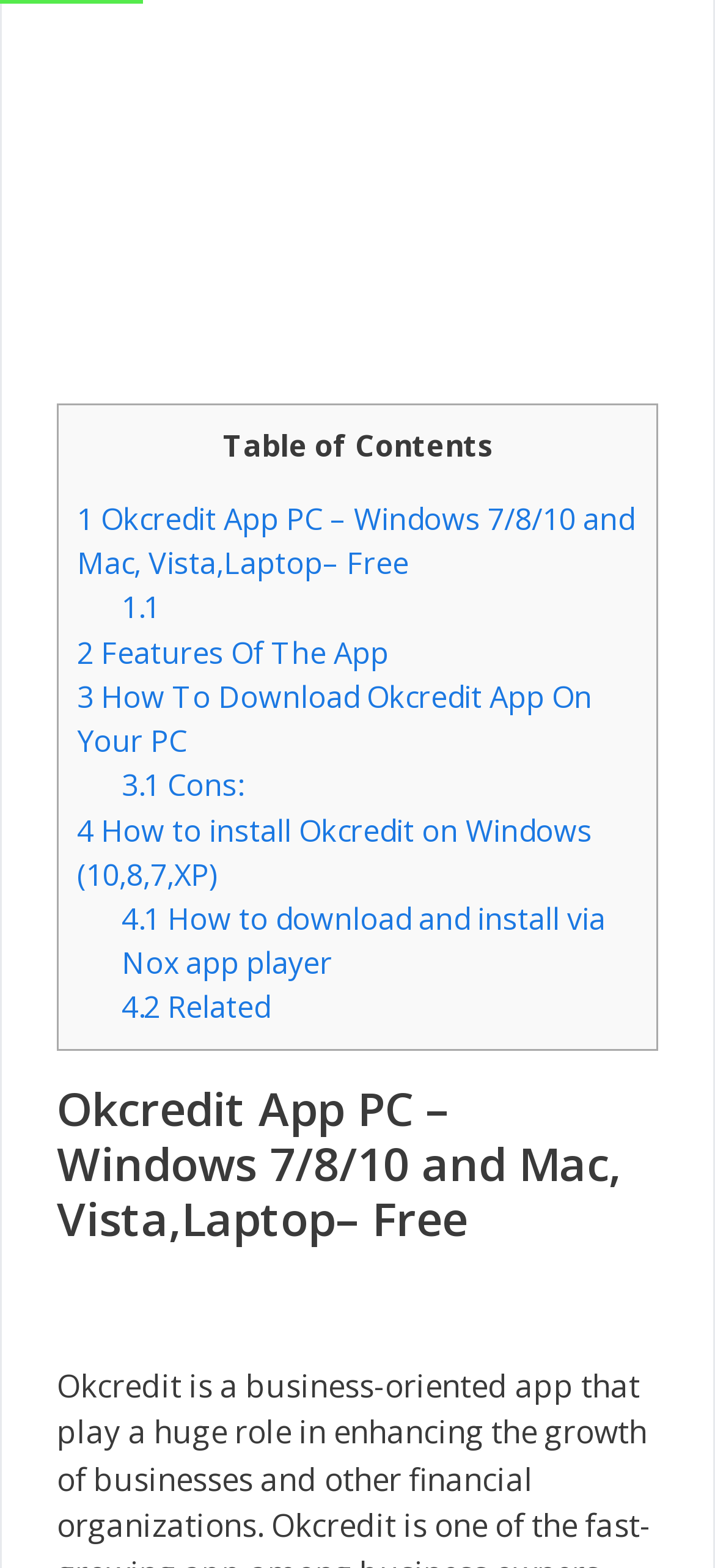Determine the bounding box coordinates of the clickable region to carry out the instruction: "Read the table of contents".

[0.312, 0.271, 0.688, 0.296]